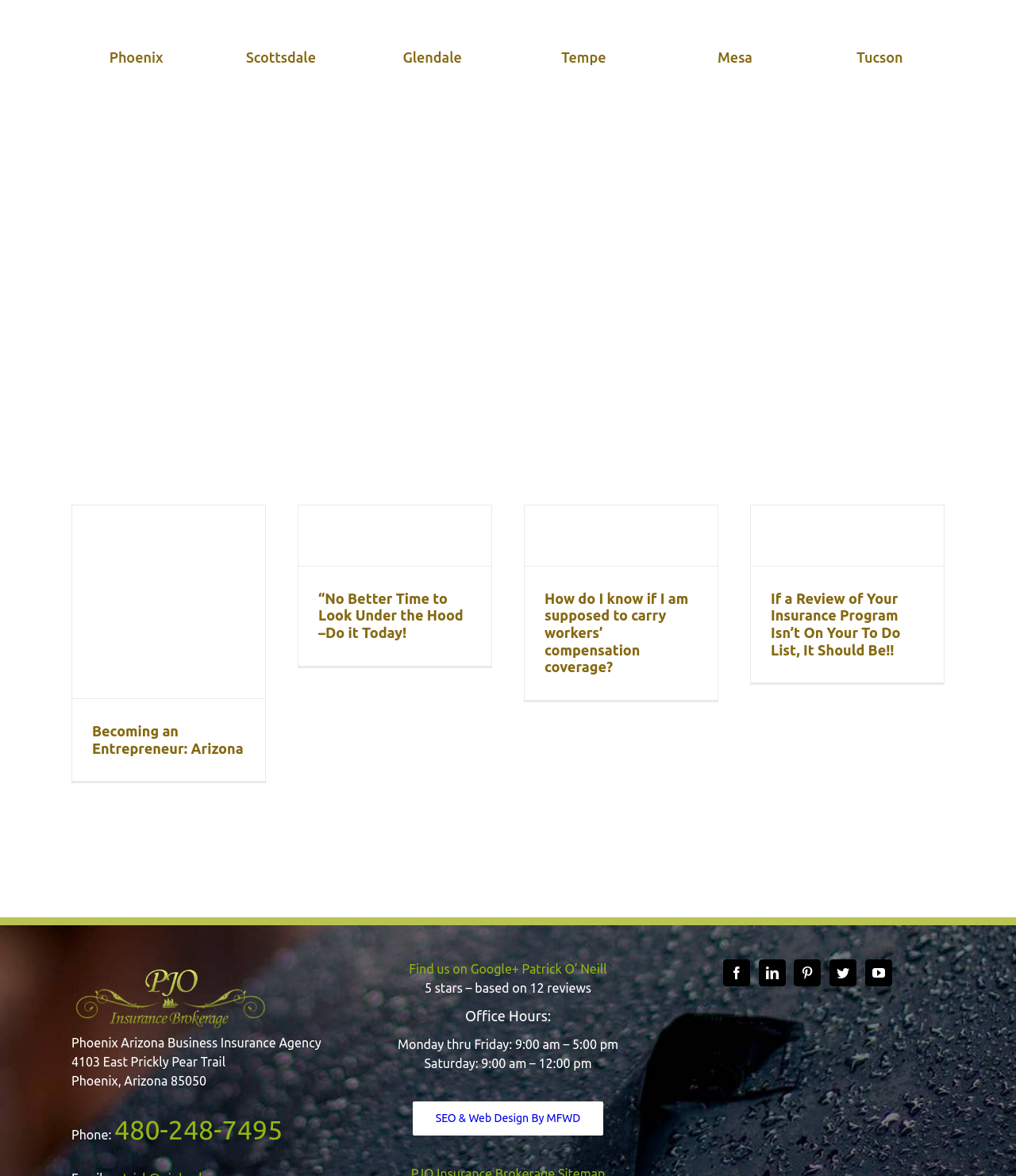Find the bounding box coordinates for the area that should be clicked to accomplish the instruction: "Click on the 'Phoenix' link".

[0.108, 0.042, 0.16, 0.056]